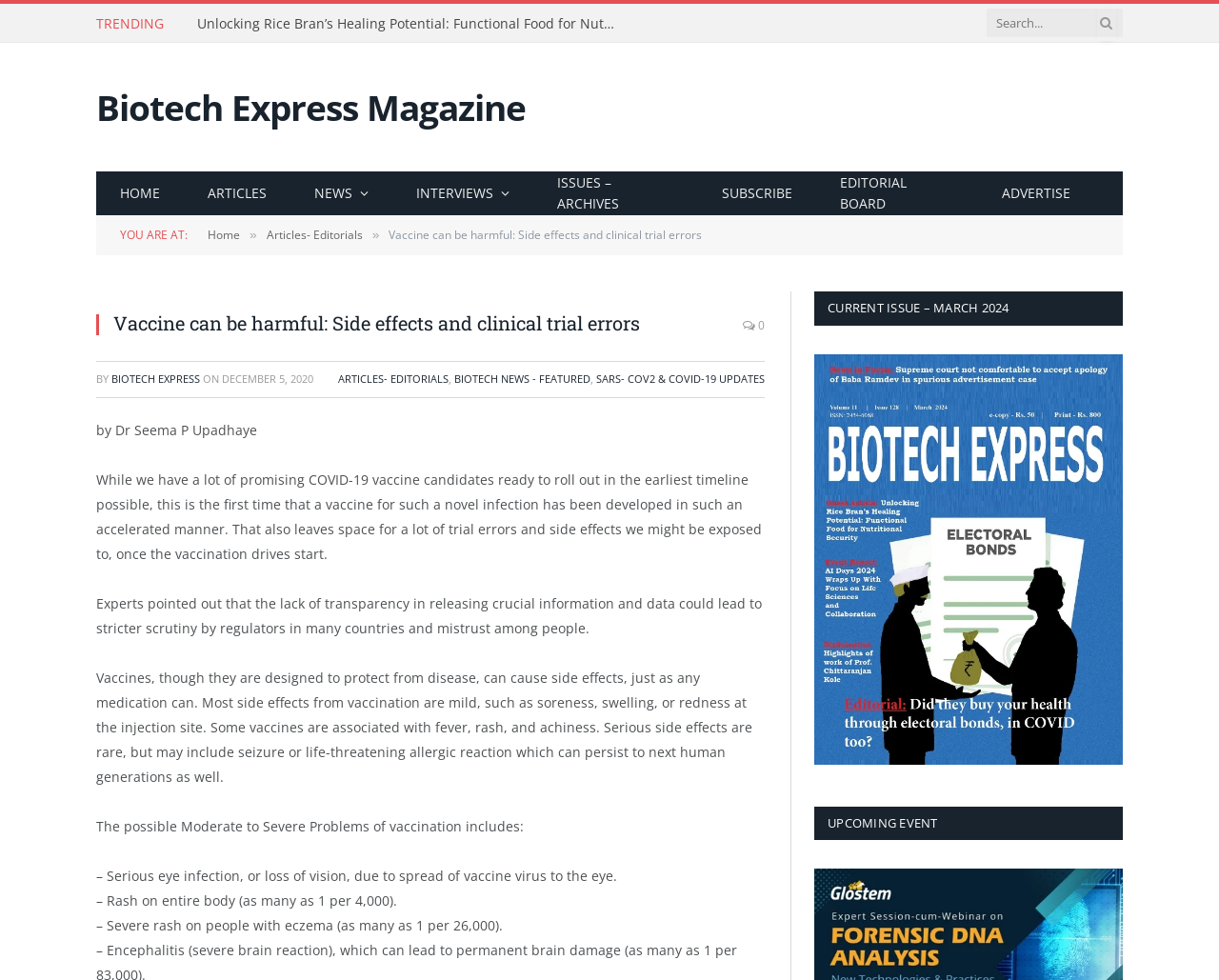Kindly determine the bounding box coordinates for the area that needs to be clicked to execute this instruction: "Search for articles".

[0.809, 0.005, 0.921, 0.042]